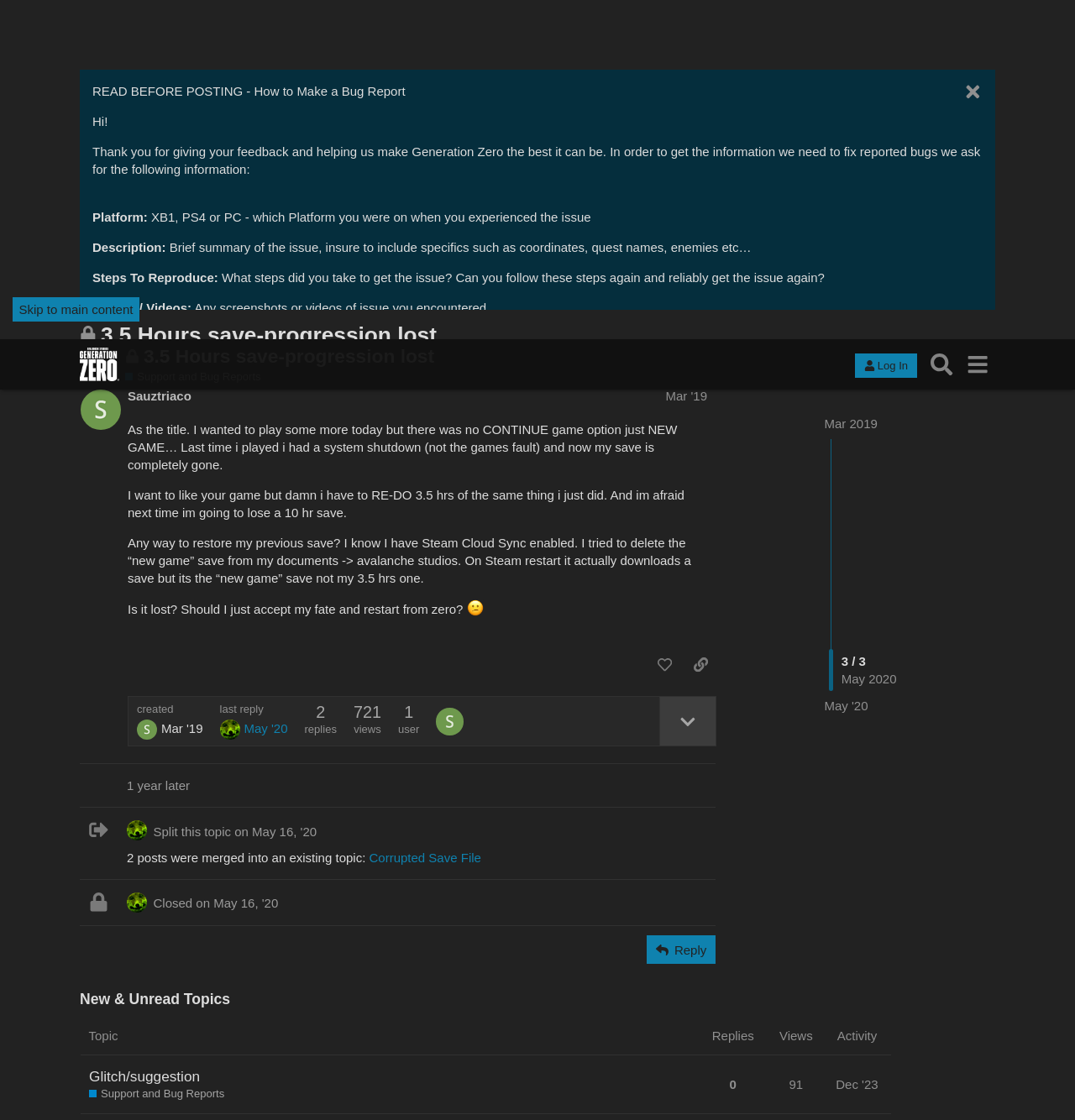Please locate the bounding box coordinates of the element that should be clicked to complete the given instruction: "Log in to the forum".

[0.795, 0.013, 0.853, 0.034]